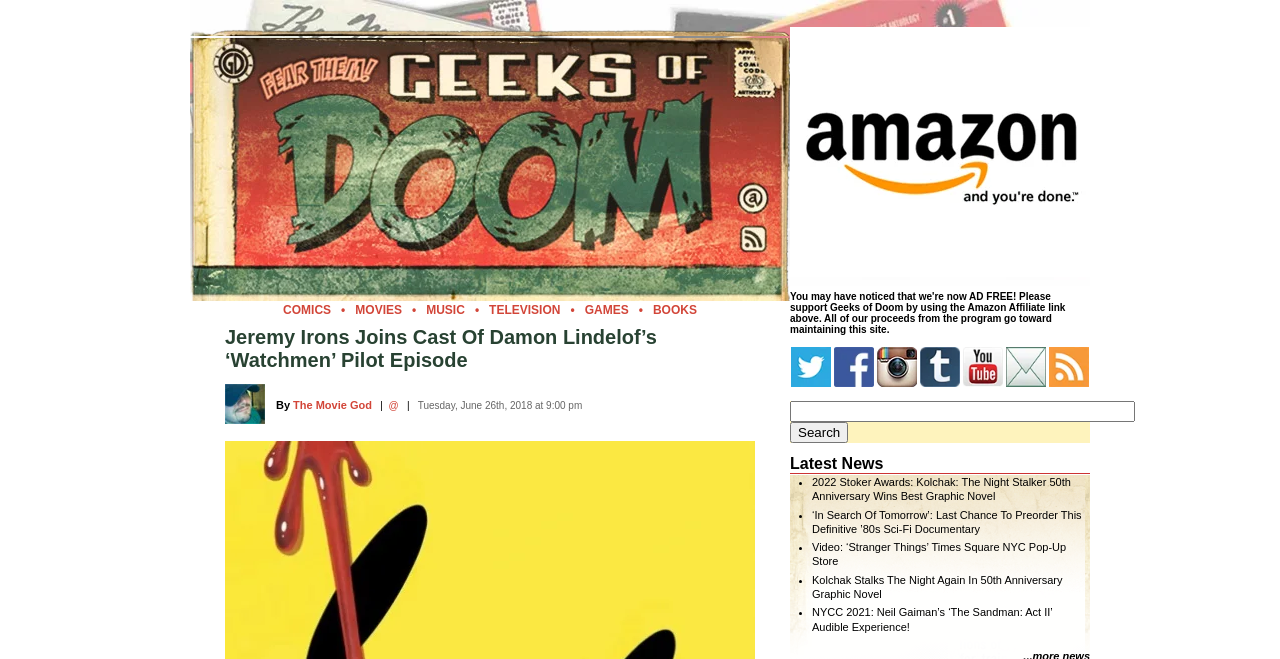Determine the bounding box for the described UI element: "The Movie God".

[0.229, 0.605, 0.291, 0.624]